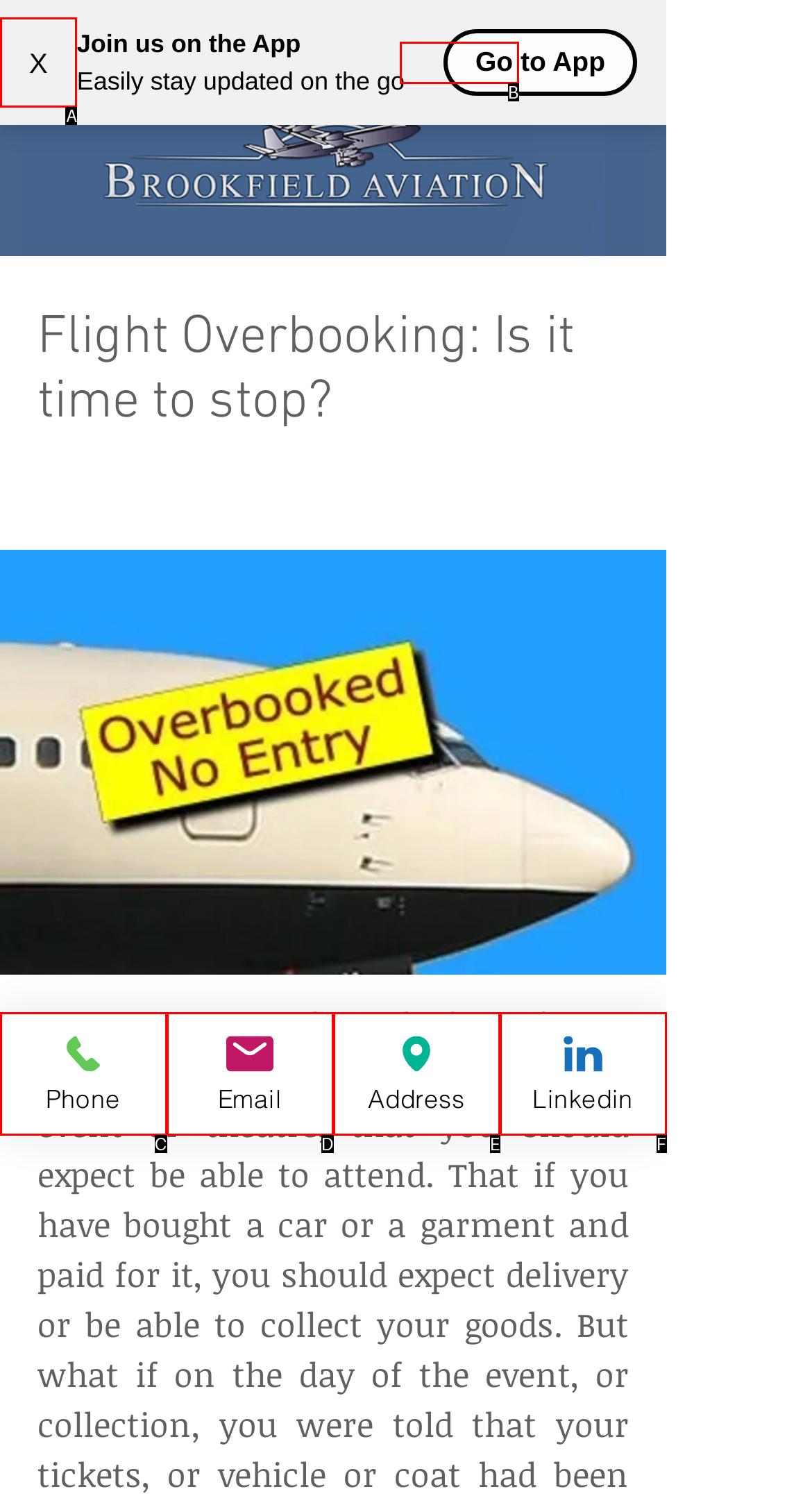Given the element description: BUJUMBURA 2006, choose the HTML element that aligns with it. Indicate your choice with the corresponding letter.

None